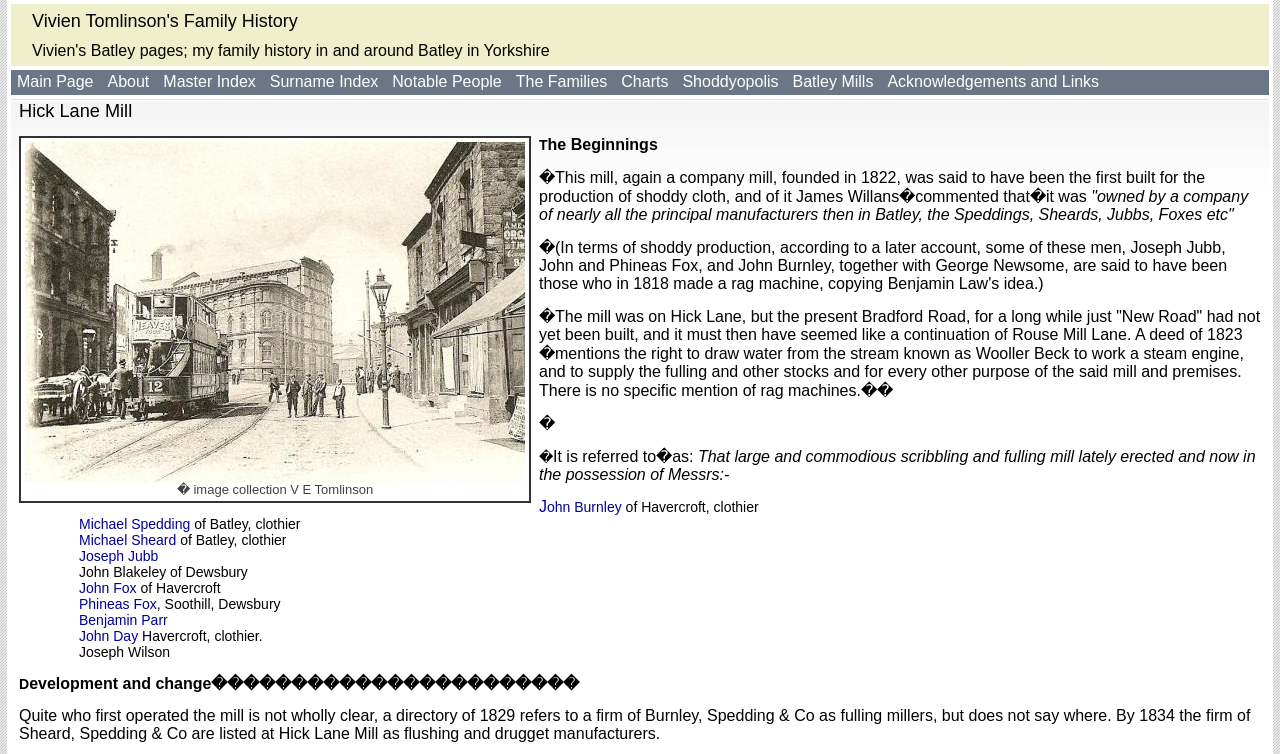What type of cloth was manufactured at Hick Lane Mill?
Respond to the question with a single word or phrase according to the image.

Shoddy cloth